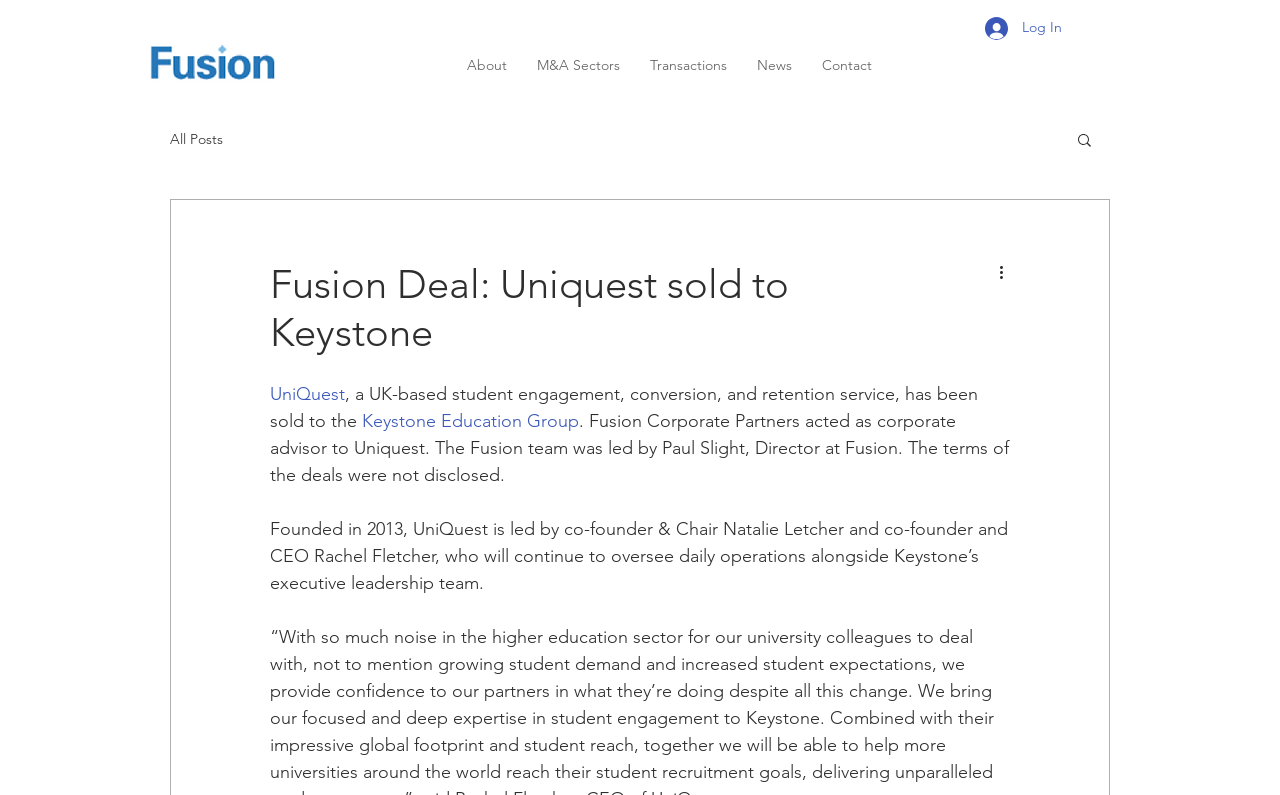Using the provided element description, identify the bounding box coordinates as (top-left x, top-left y, bottom-right x, bottom-right y). Ensure all values are between 0 and 1. Description: News

[0.579, 0.065, 0.63, 0.099]